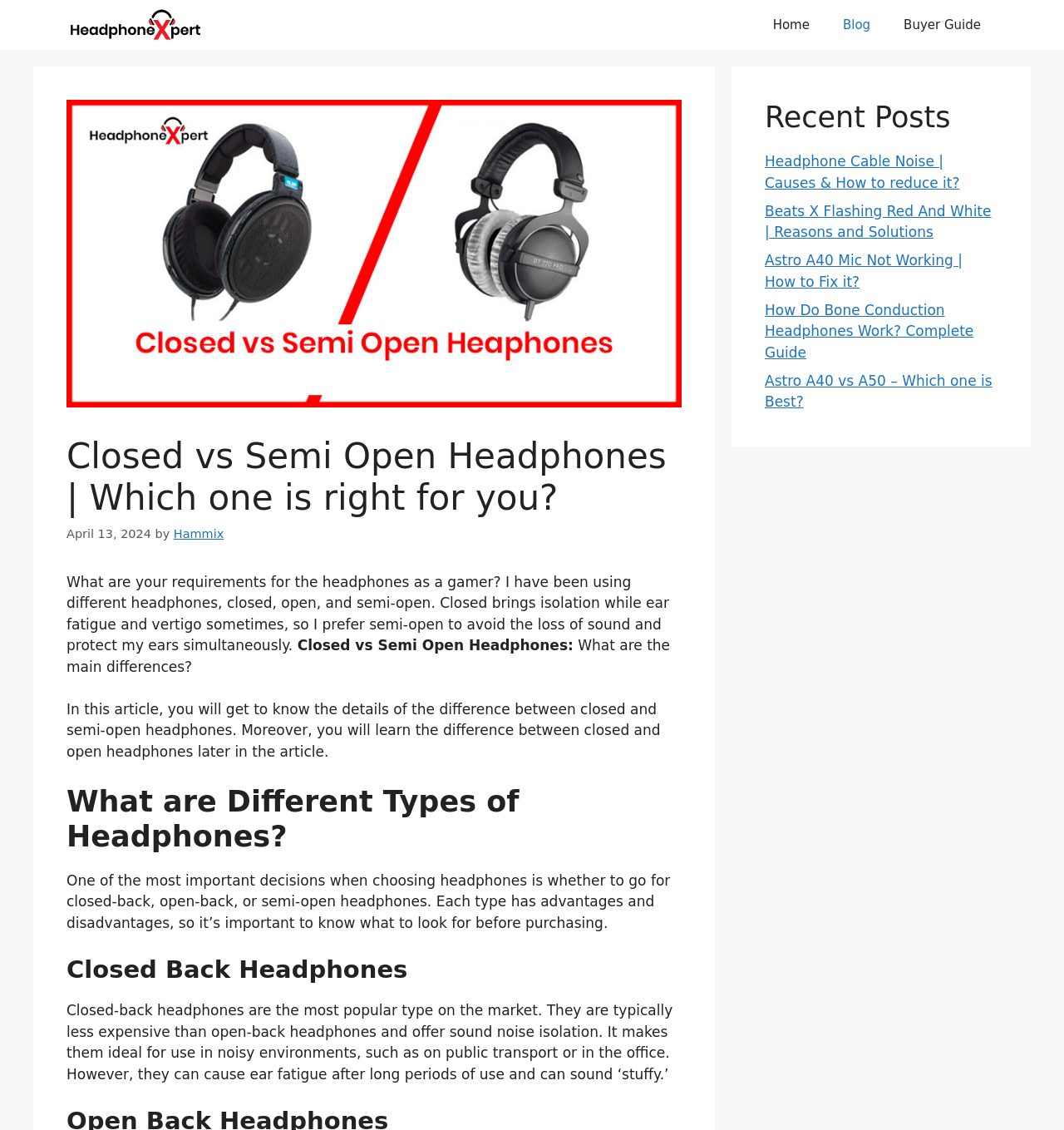Who is the author of the article?
Look at the image and answer the question using a single word or phrase.

Hammix